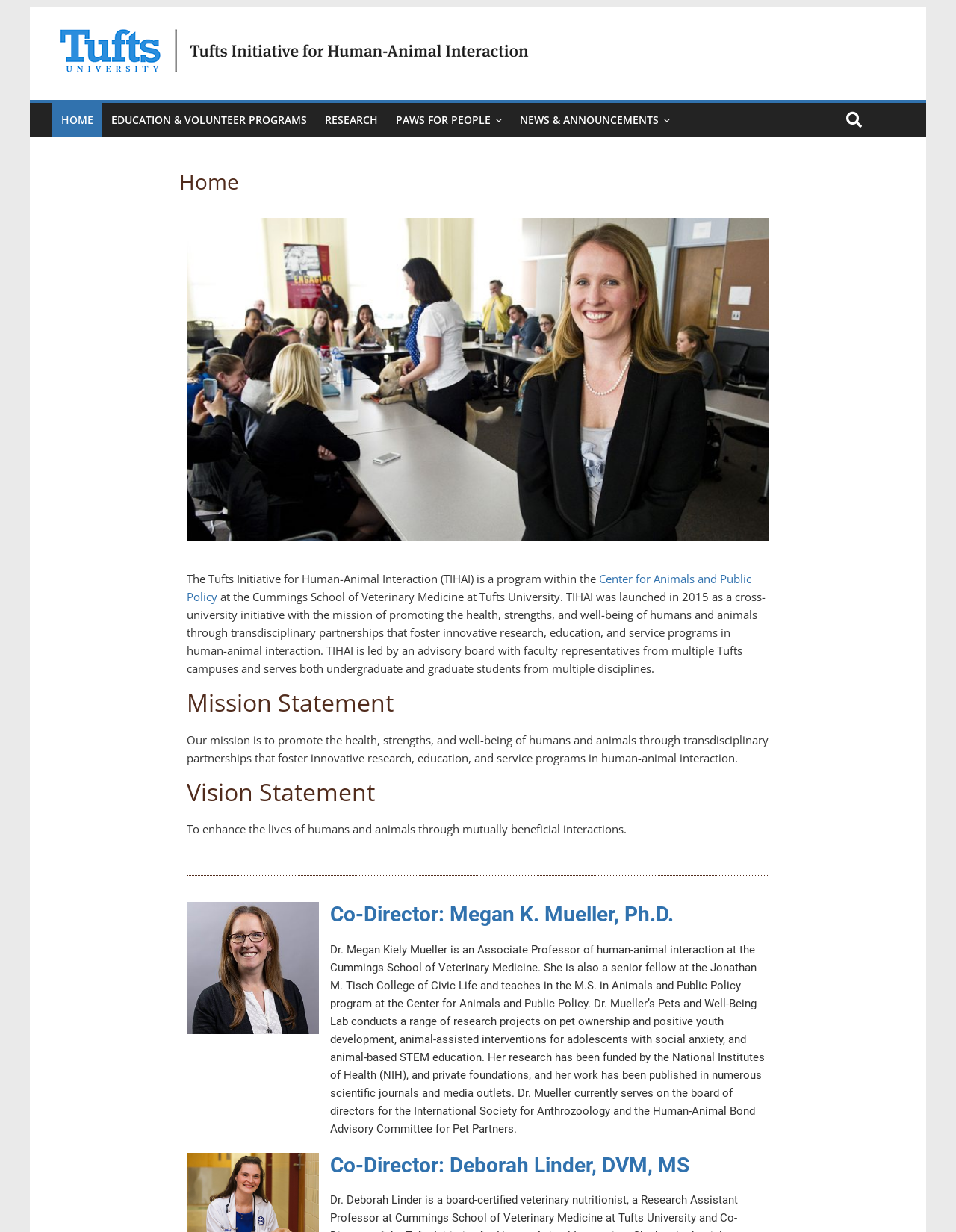Please provide the bounding box coordinates for the element that needs to be clicked to perform the instruction: "Click the link to the Center for Animals and Public Policy". The coordinates must consist of four float numbers between 0 and 1, formatted as [left, top, right, bottom].

[0.195, 0.464, 0.786, 0.491]